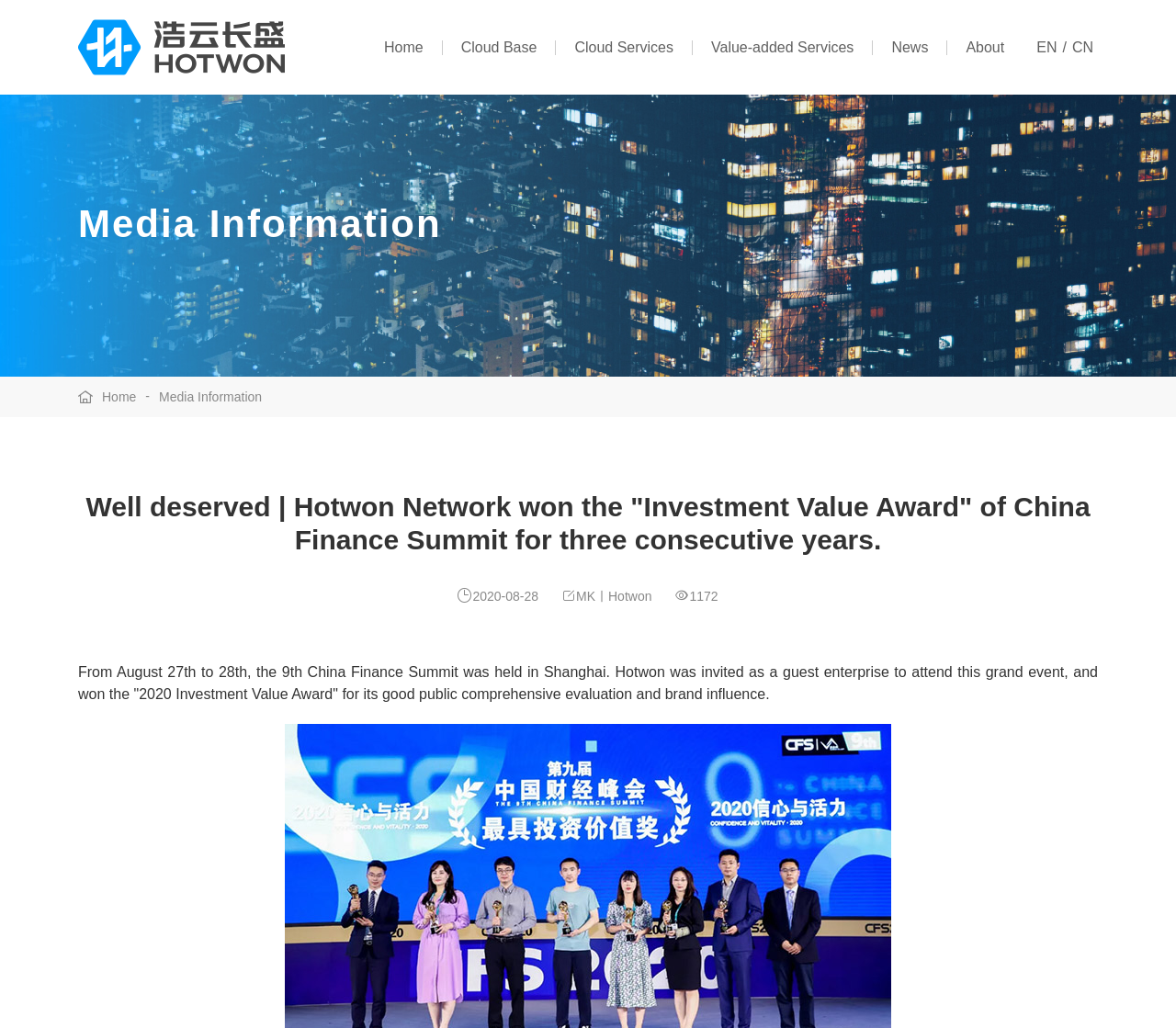Can you pinpoint the bounding box coordinates for the clickable element required for this instruction: "Read Media Information"? The coordinates should be four float numbers between 0 and 1, i.e., [left, top, right, bottom].

[0.135, 0.376, 0.223, 0.396]